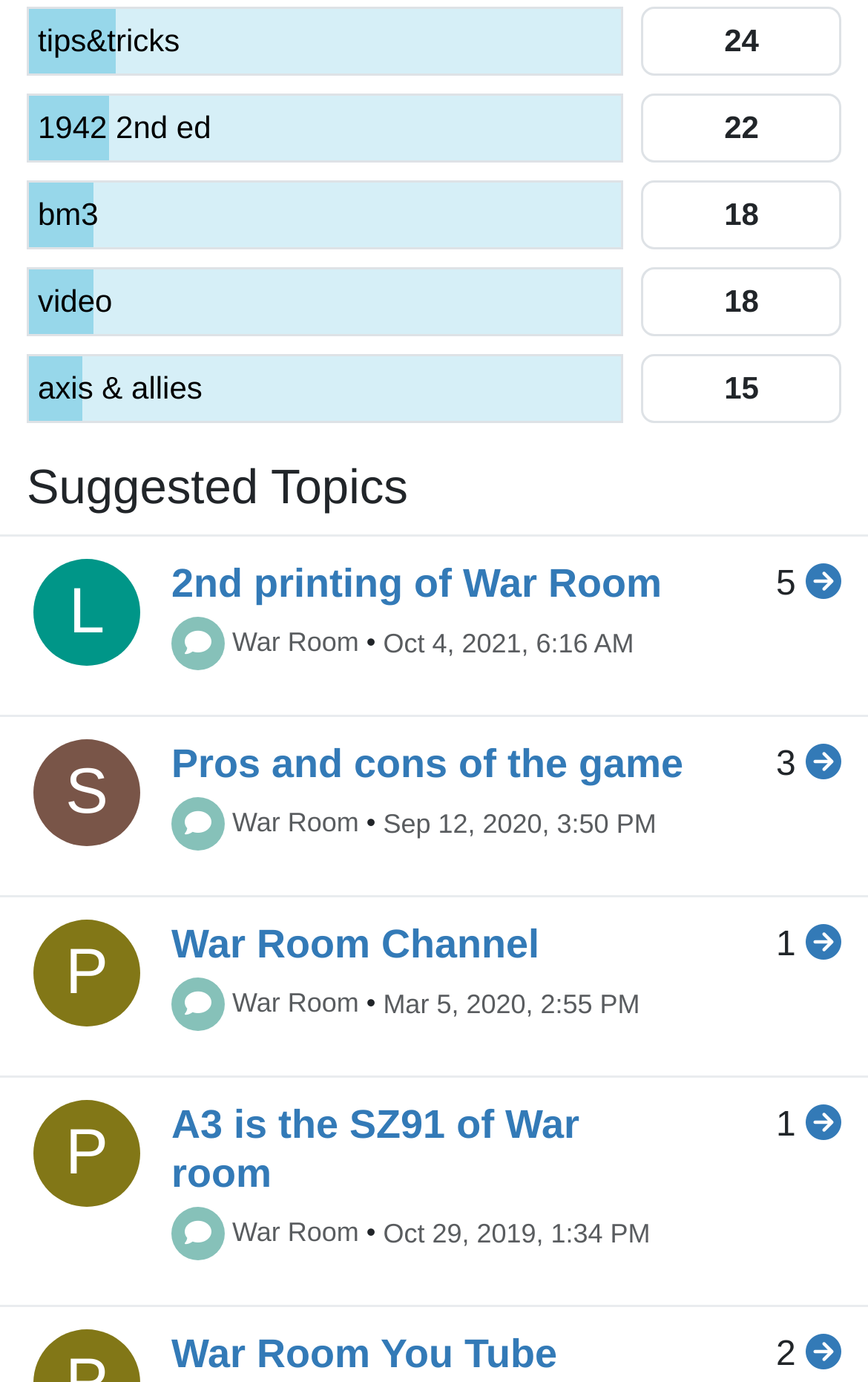Determine the bounding box coordinates of the clickable element to complete this instruction: "Click on the 'tips&tricks' link". Provide the coordinates in the format of four float numbers between 0 and 1, [left, top, right, bottom].

[0.044, 0.013, 0.706, 0.047]